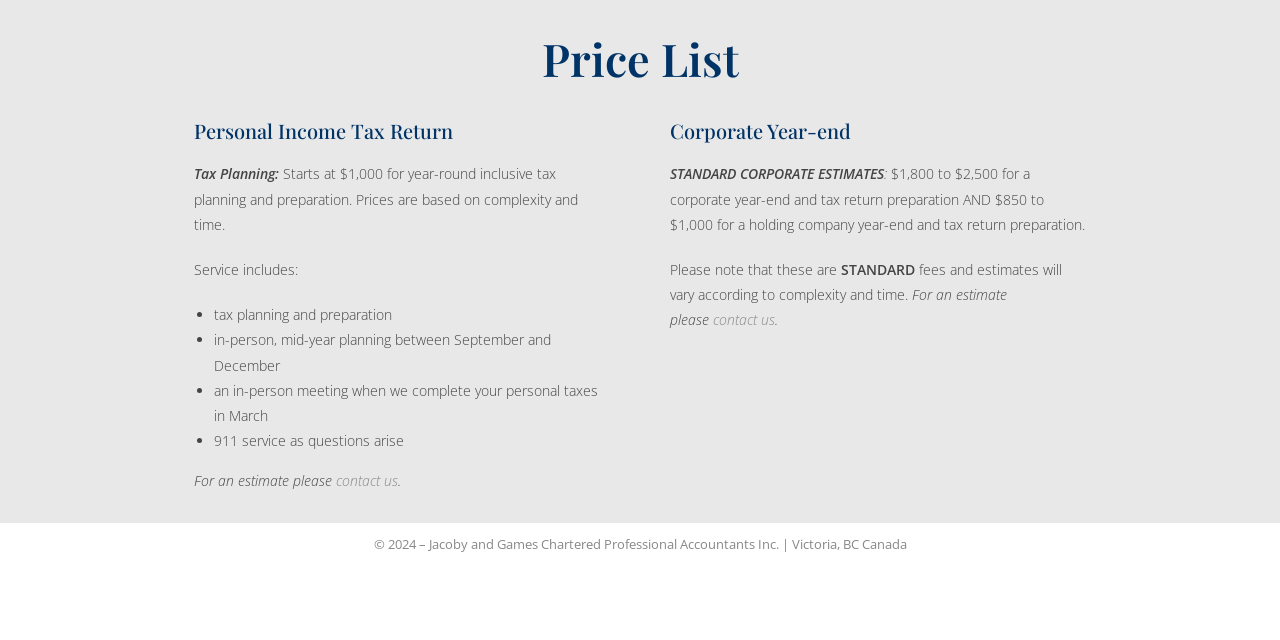For the element described, predict the bounding box coordinates as (top-left x, top-left y, bottom-right x, bottom-right y). All values should be between 0 and 1. Element description: Walk In Interview

None